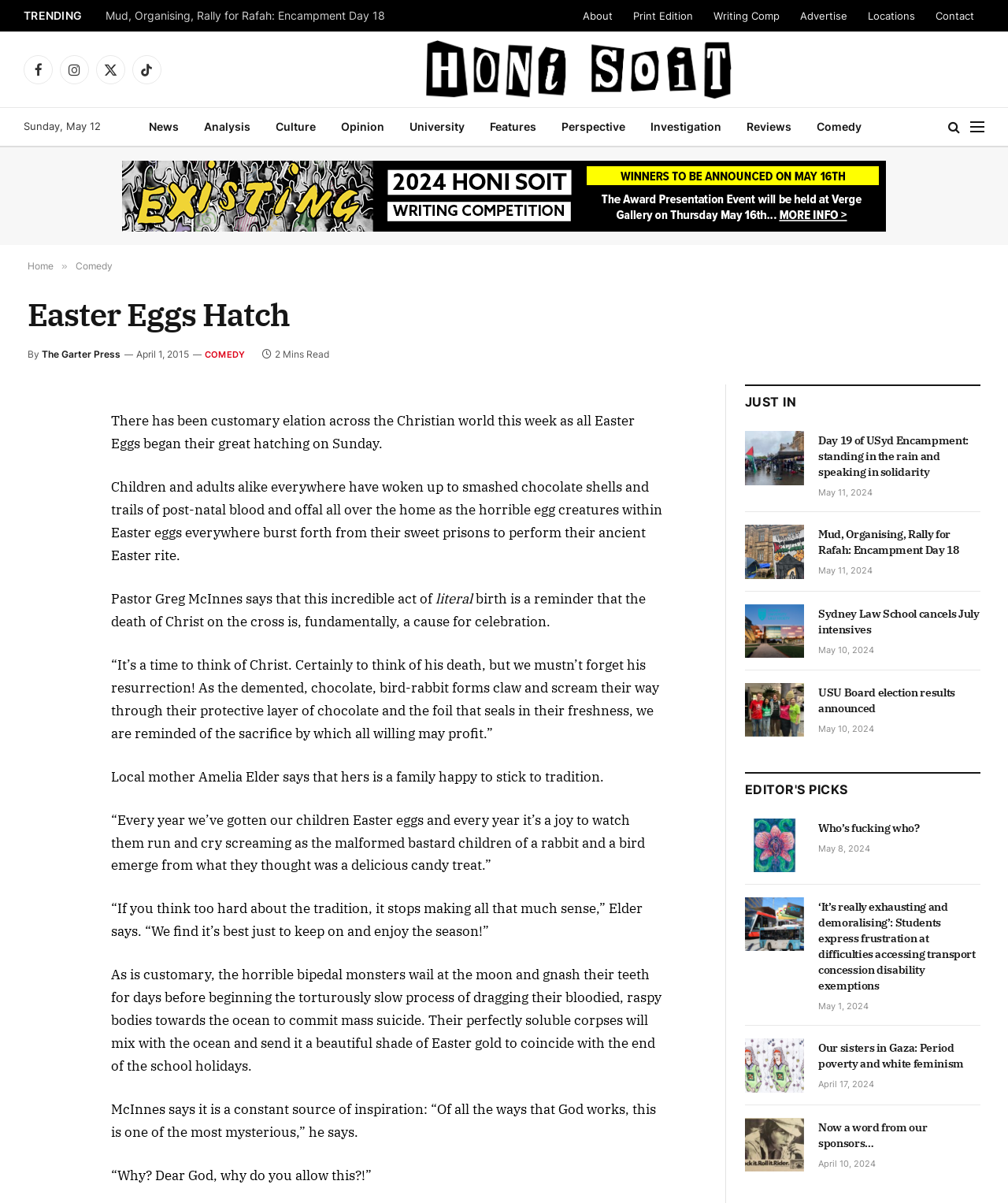Refer to the image and provide an in-depth answer to the question: 
What is the social media platform represented by the icon ''?

I found the social media platform by looking at the section with the icons and found the icon '' which represents Facebook.